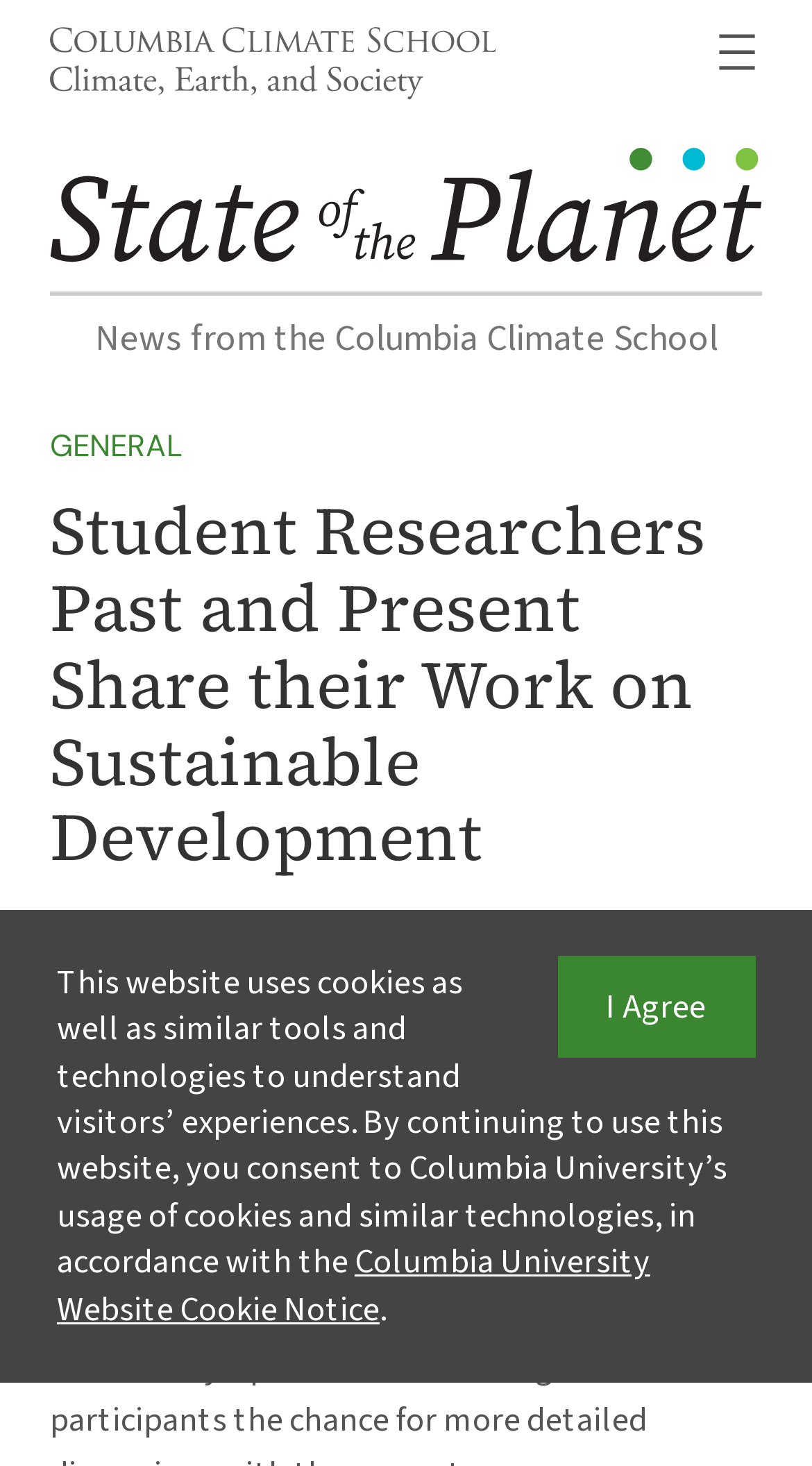What is the name of the school hosting the research showcase?
Please give a detailed and elaborate answer to the question based on the image.

By looking at the image and link with the text 'Columbia Climate School: Climate, Earth, and Society', I can infer that the school hosting the research showcase is the Columbia Climate School.